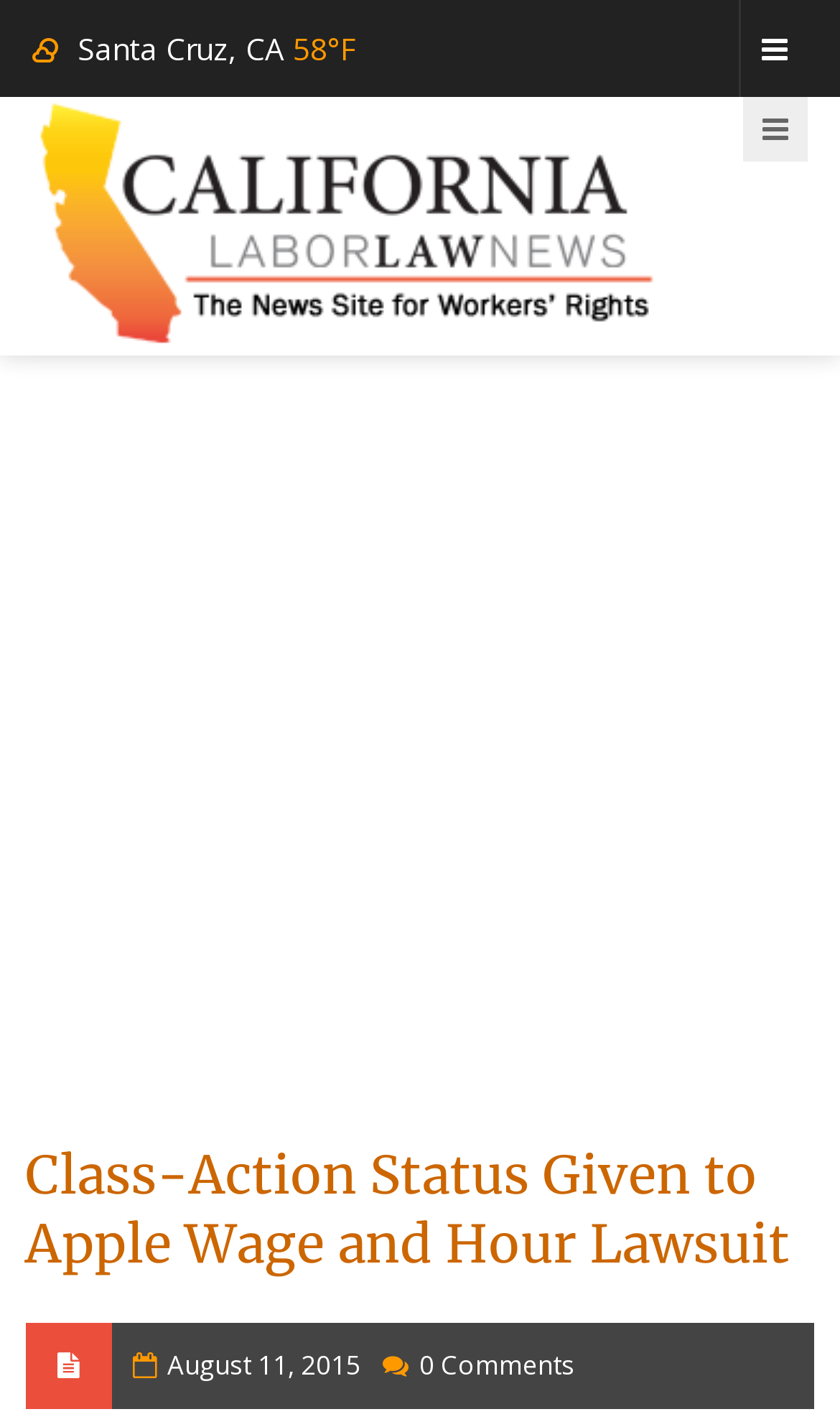What is the category of the news article?
Based on the image, answer the question with as much detail as possible.

I see a link element with the text 'California Labor Law News' which suggests that this is the category of the news article.